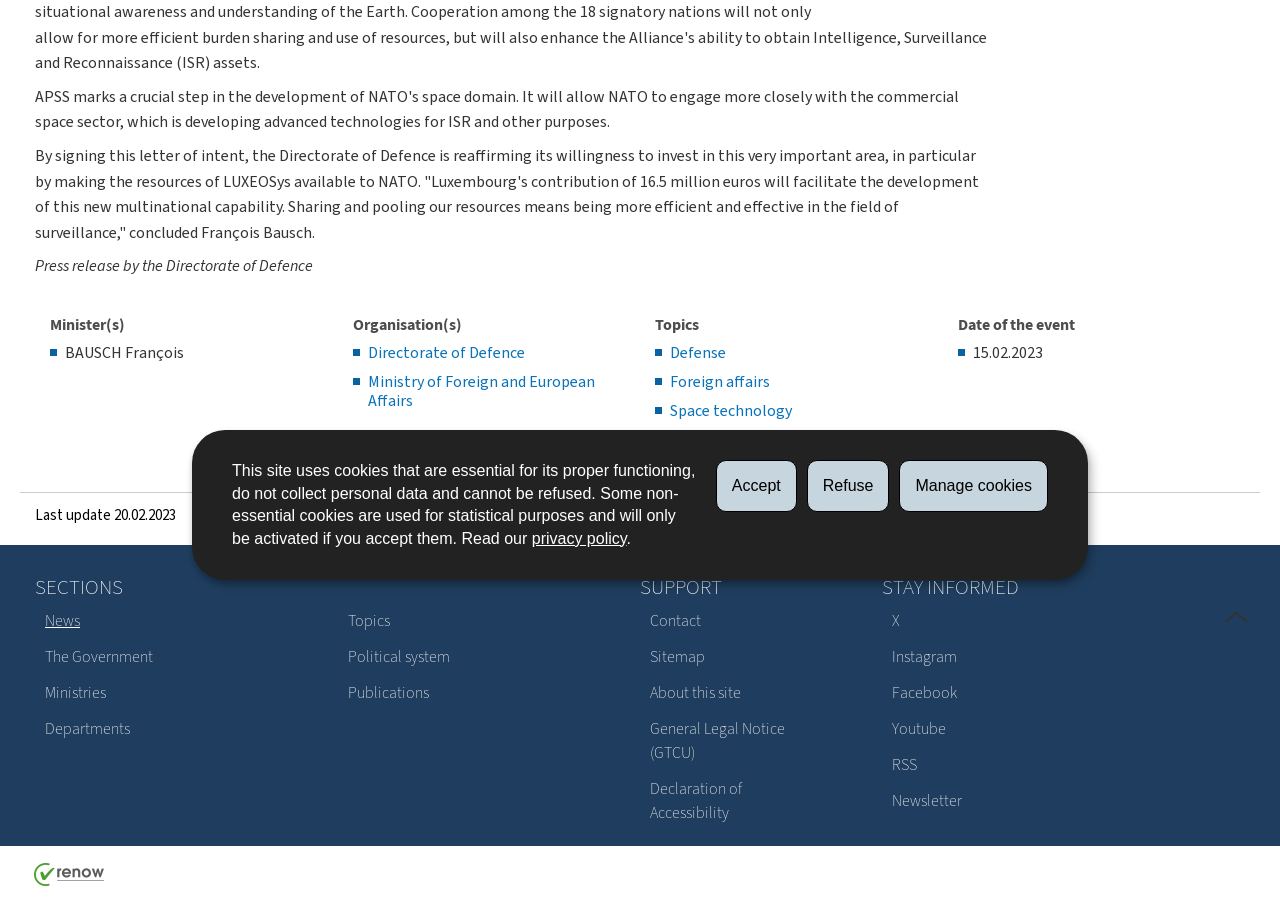Based on the element description RSS, identify the bounding box of the UI element in the given webpage screenshot. The coordinates should be in the format (top-left x, top-left y, bottom-right x, bottom-right y) and must be between 0 and 1.

[0.689, 0.82, 0.916, 0.86]